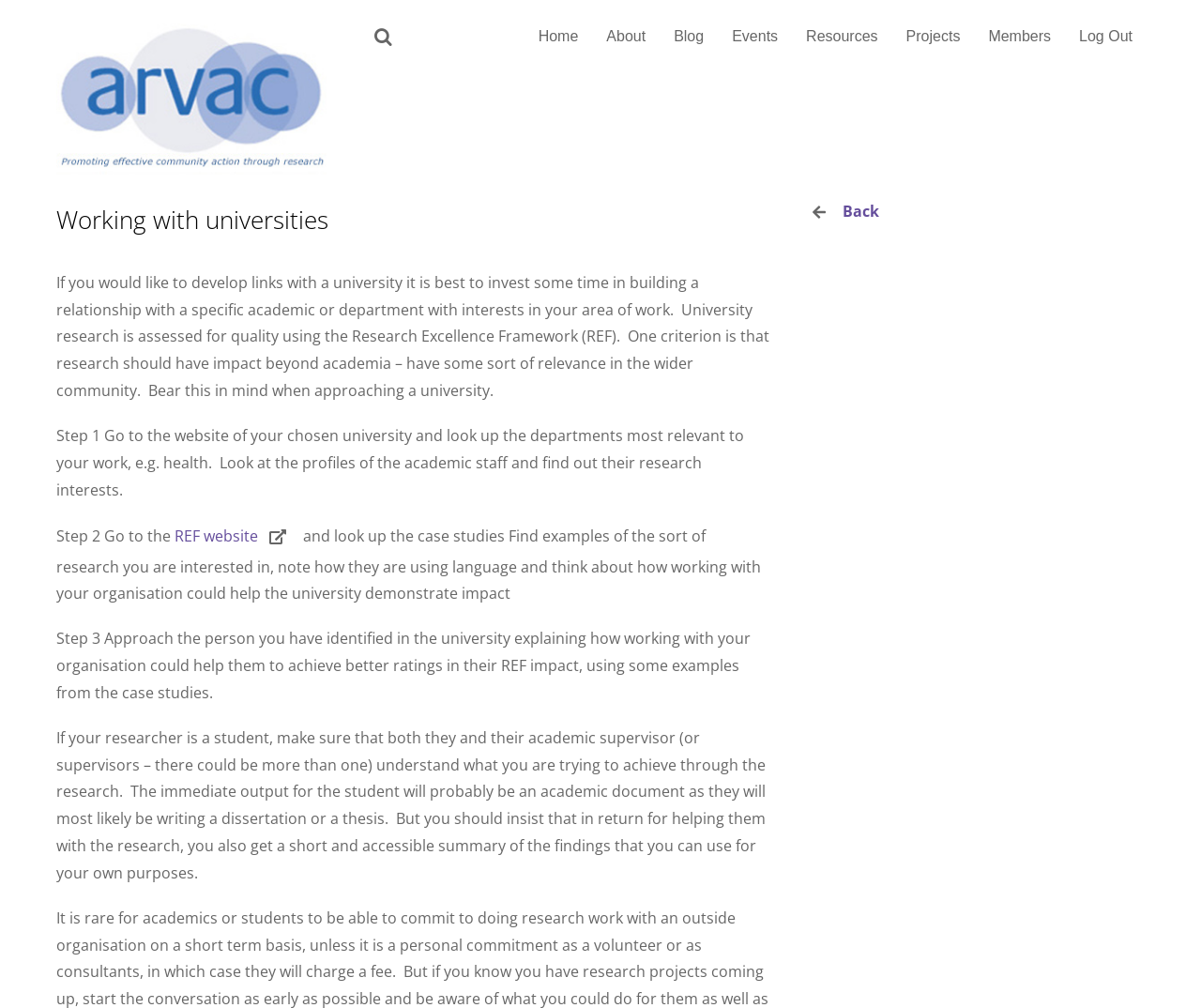Locate the bounding box coordinates of the clickable part needed for the task: "Click the 'ARVAC' link".

[0.047, 0.148, 0.271, 0.18]